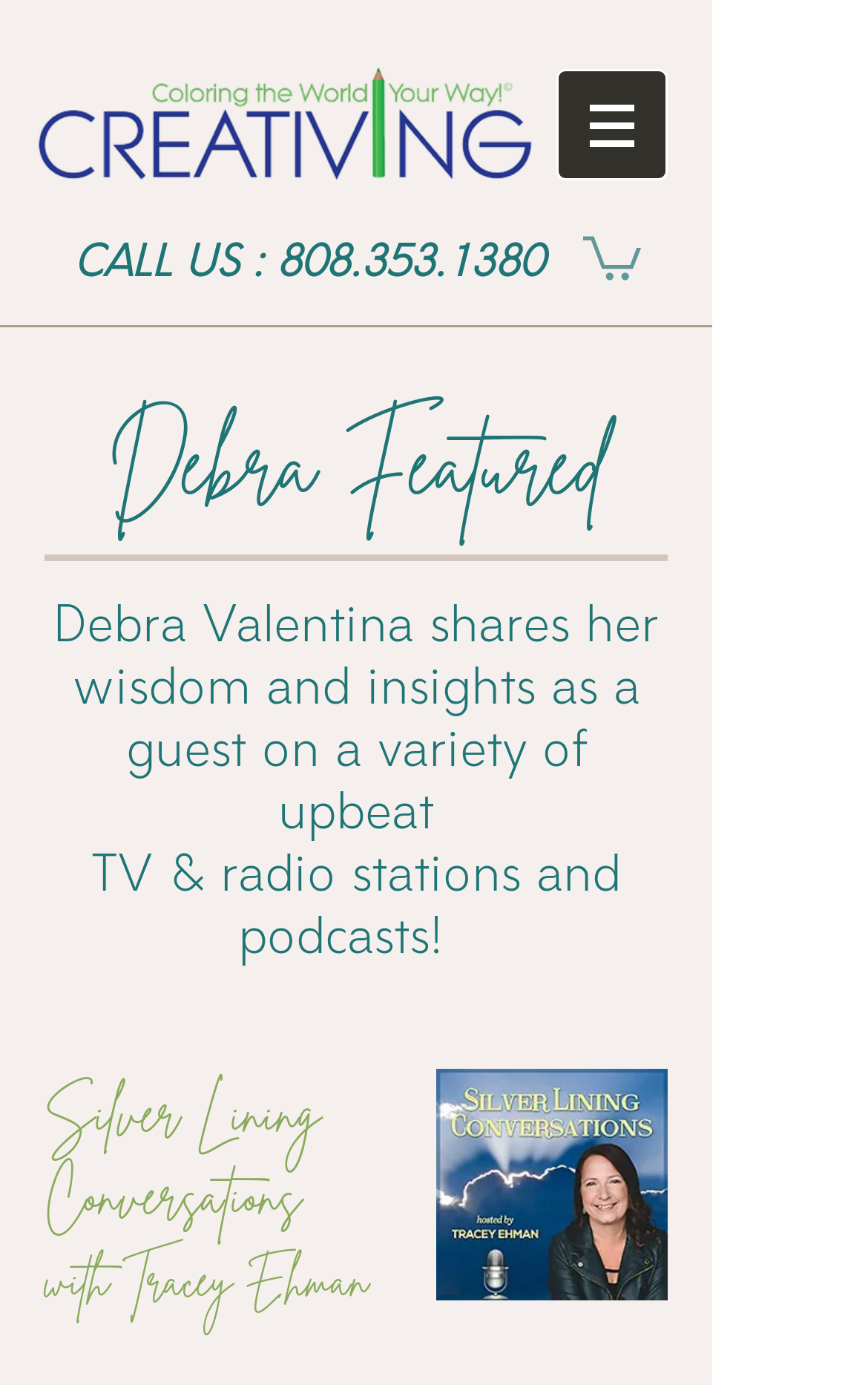Refer to the image and answer the question with as much detail as possible: What is the name of the podcast?

The name of the podcast is mentioned in the heading as 'Silver Lining Conversations with Tracey Ehman'.